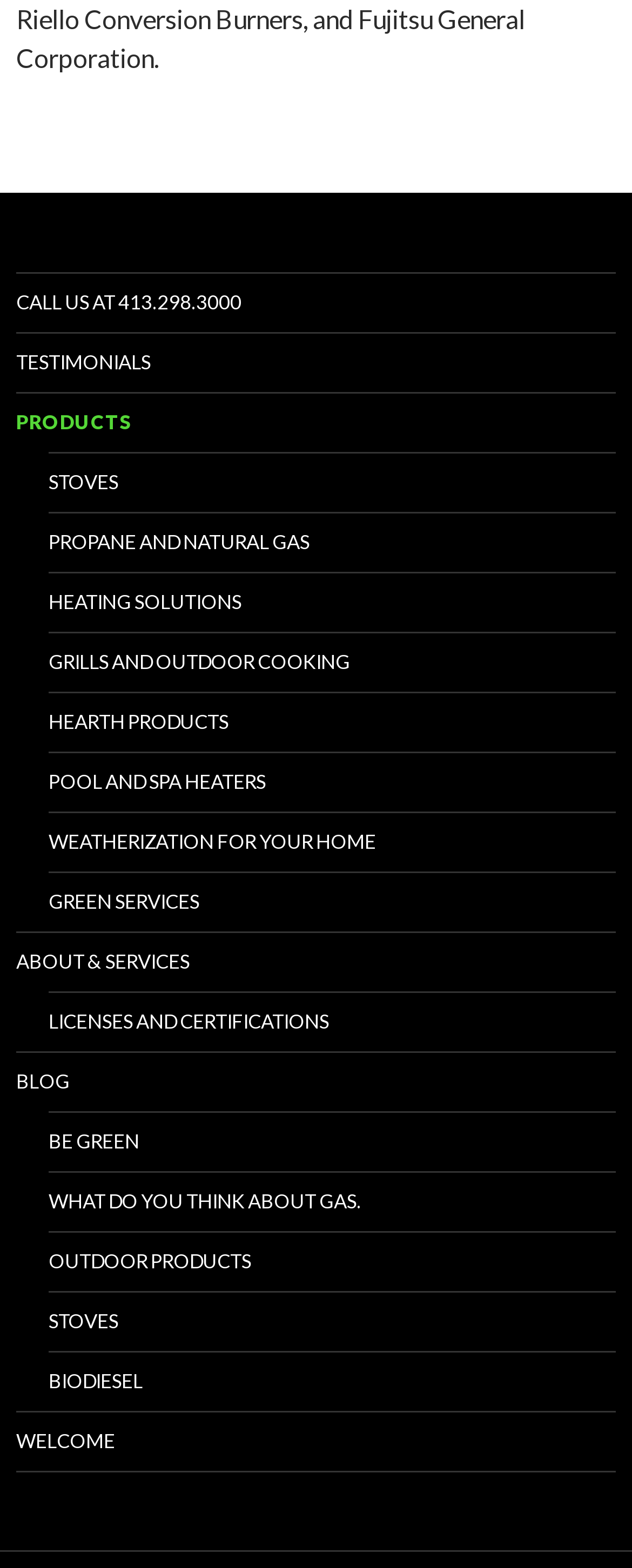Please identify the bounding box coordinates of where to click in order to follow the instruction: "Consult an orthopedic doctor".

None